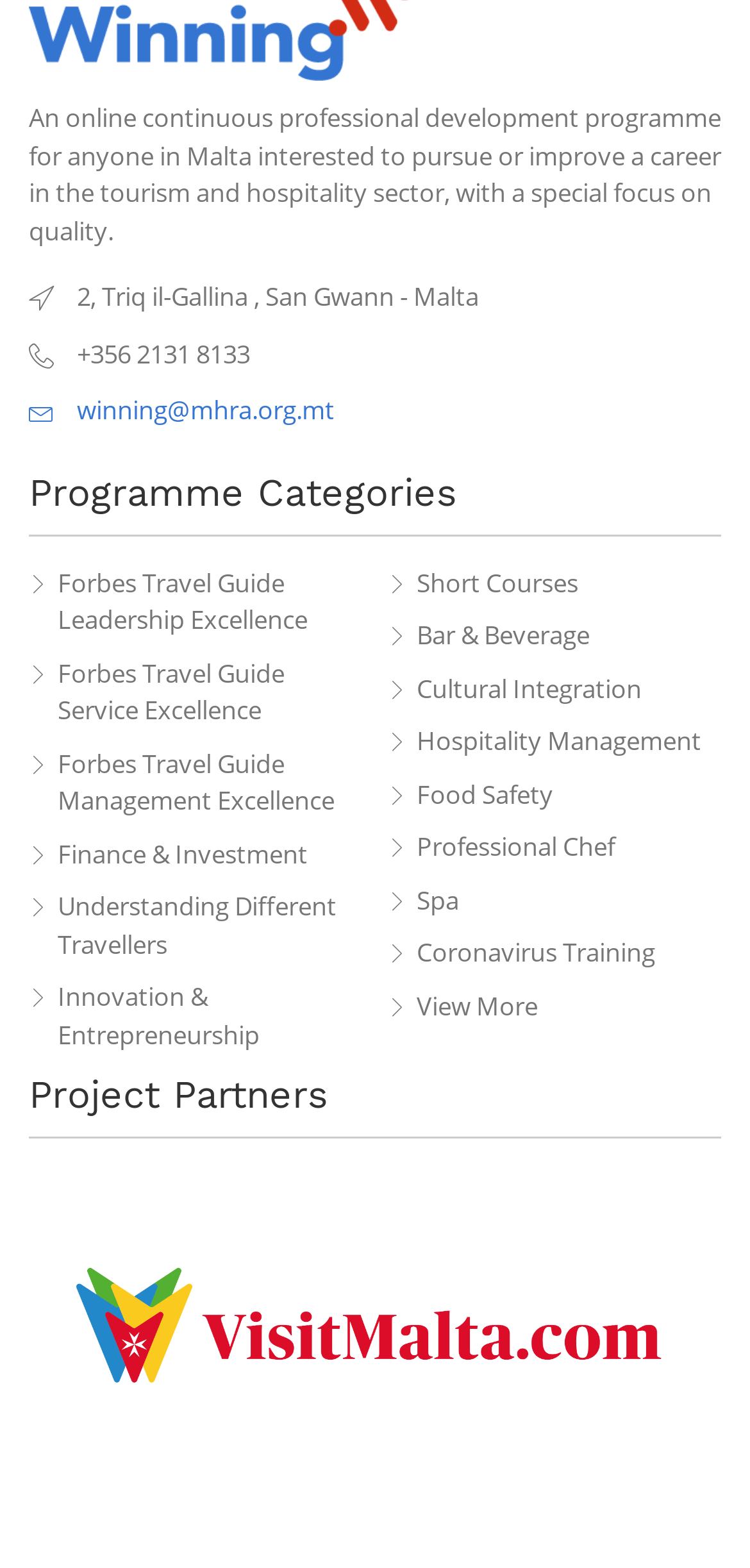How many project partners are listed?
Using the screenshot, give a one-word or short phrase answer.

1